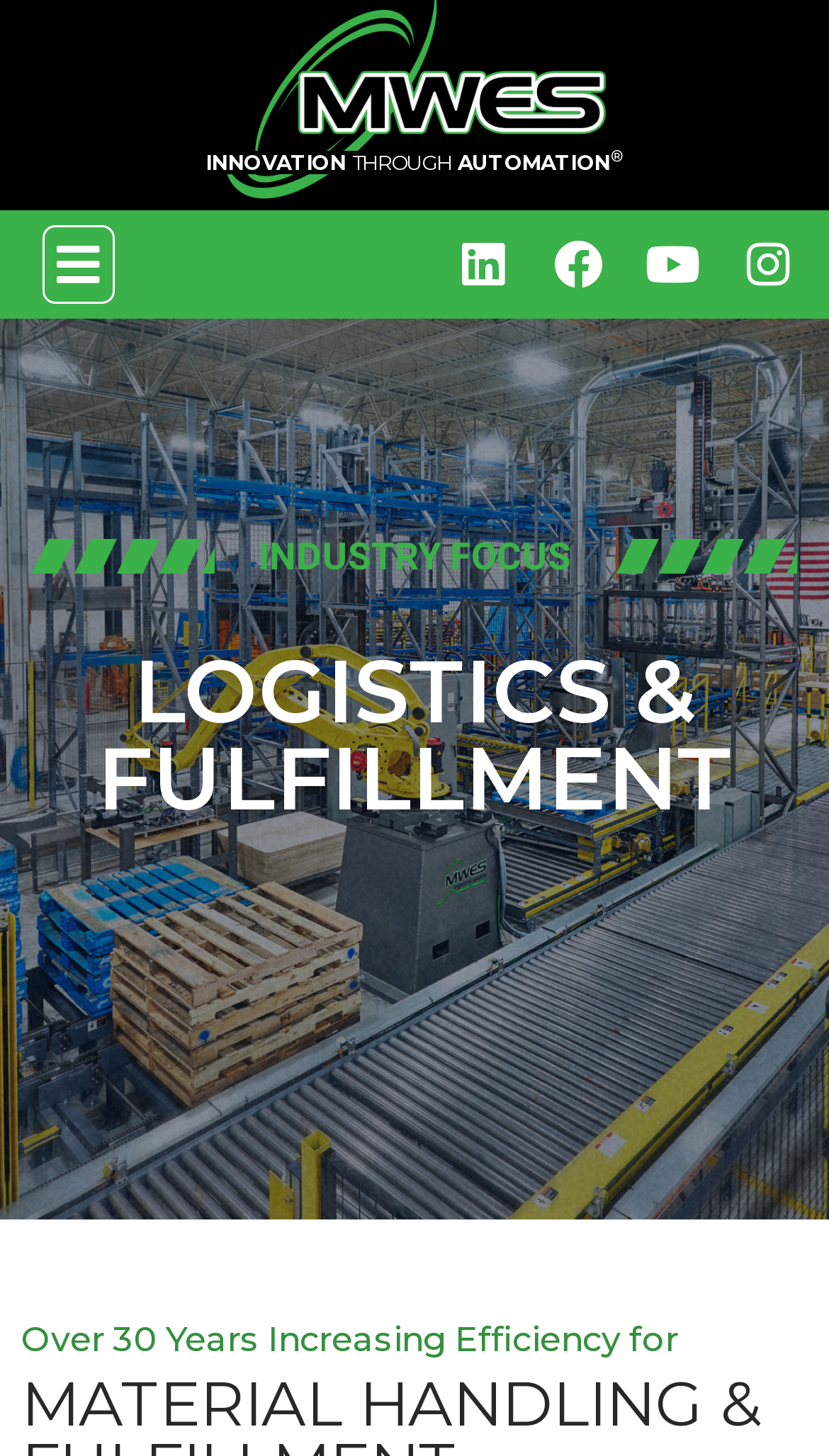How many social media links are there?
Please answer the question as detailed as possible.

I counted the number of link elements with social media icons, namely 'Linkedin ', 'Facebook ', 'Youtube ', and 'Instagram '. There are 4 social media links in total.